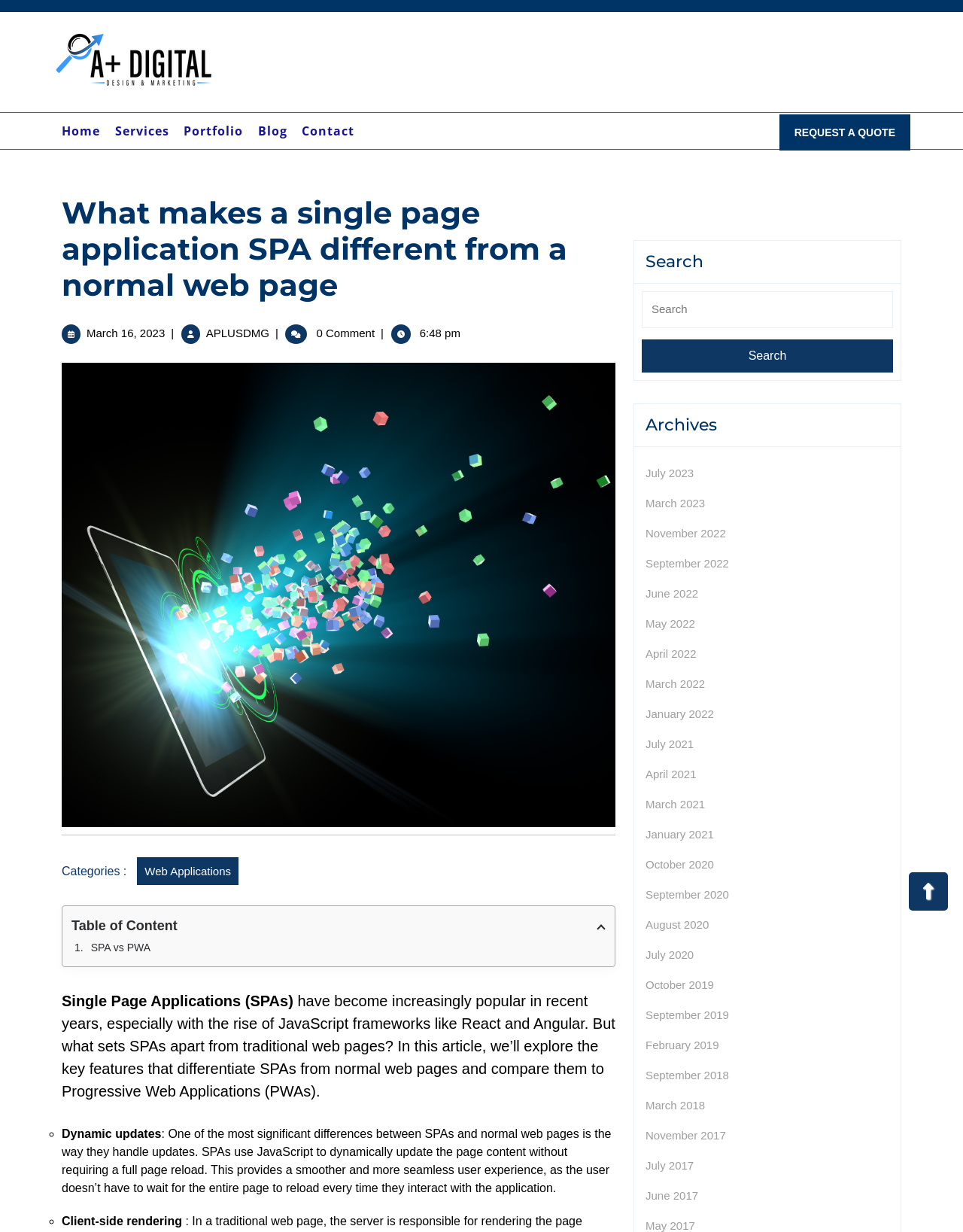Determine the bounding box coordinates of the clickable region to carry out the instruction: "Go back to top".

[0.944, 0.708, 0.984, 0.739]